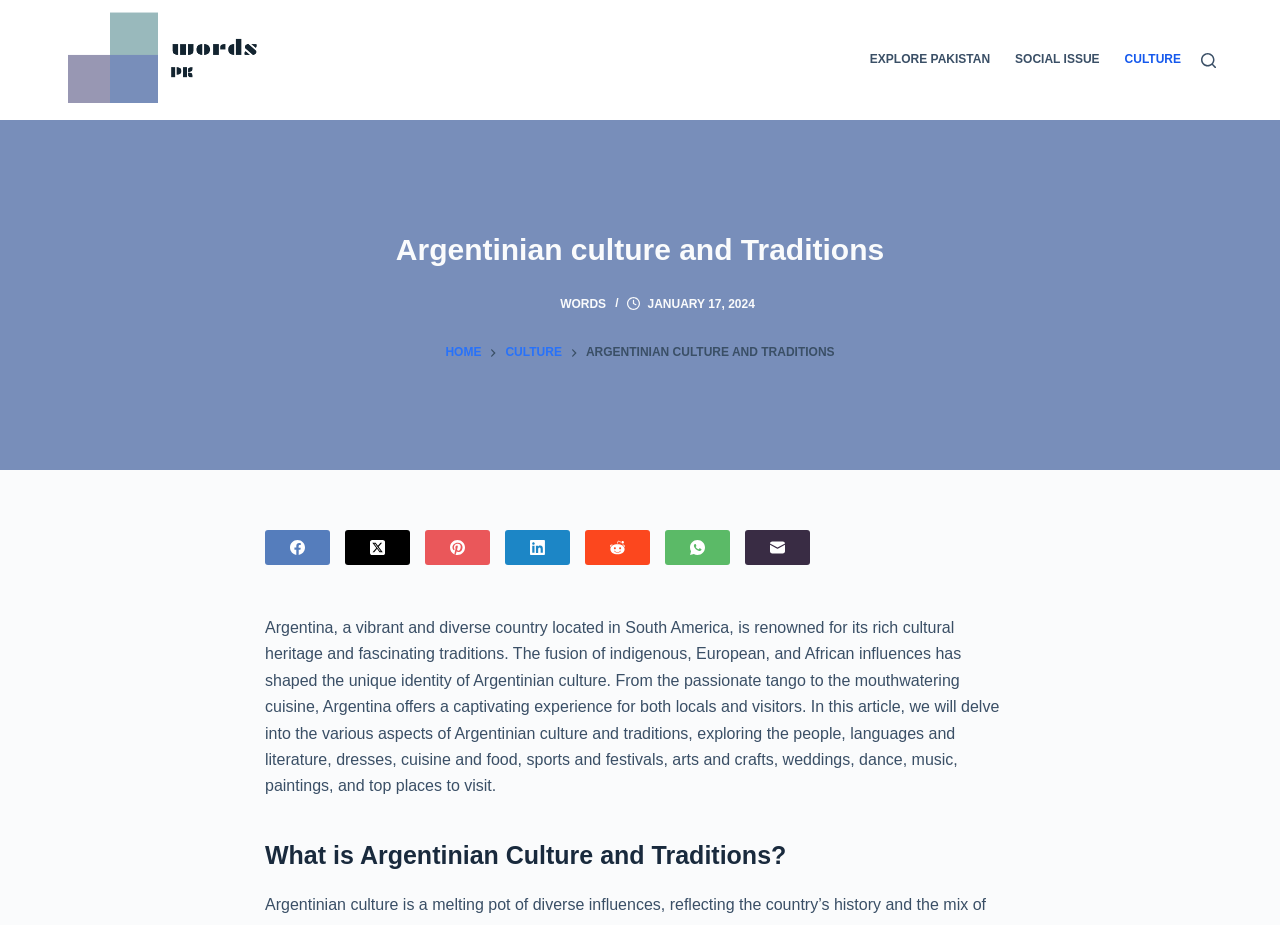Please identify the bounding box coordinates of the element's region that should be clicked to execute the following instruction: "Read more about 'Argentinian culture and Traditions'". The bounding box coordinates must be four float numbers between 0 and 1, i.e., [left, top, right, bottom].

[0.207, 0.245, 0.793, 0.294]